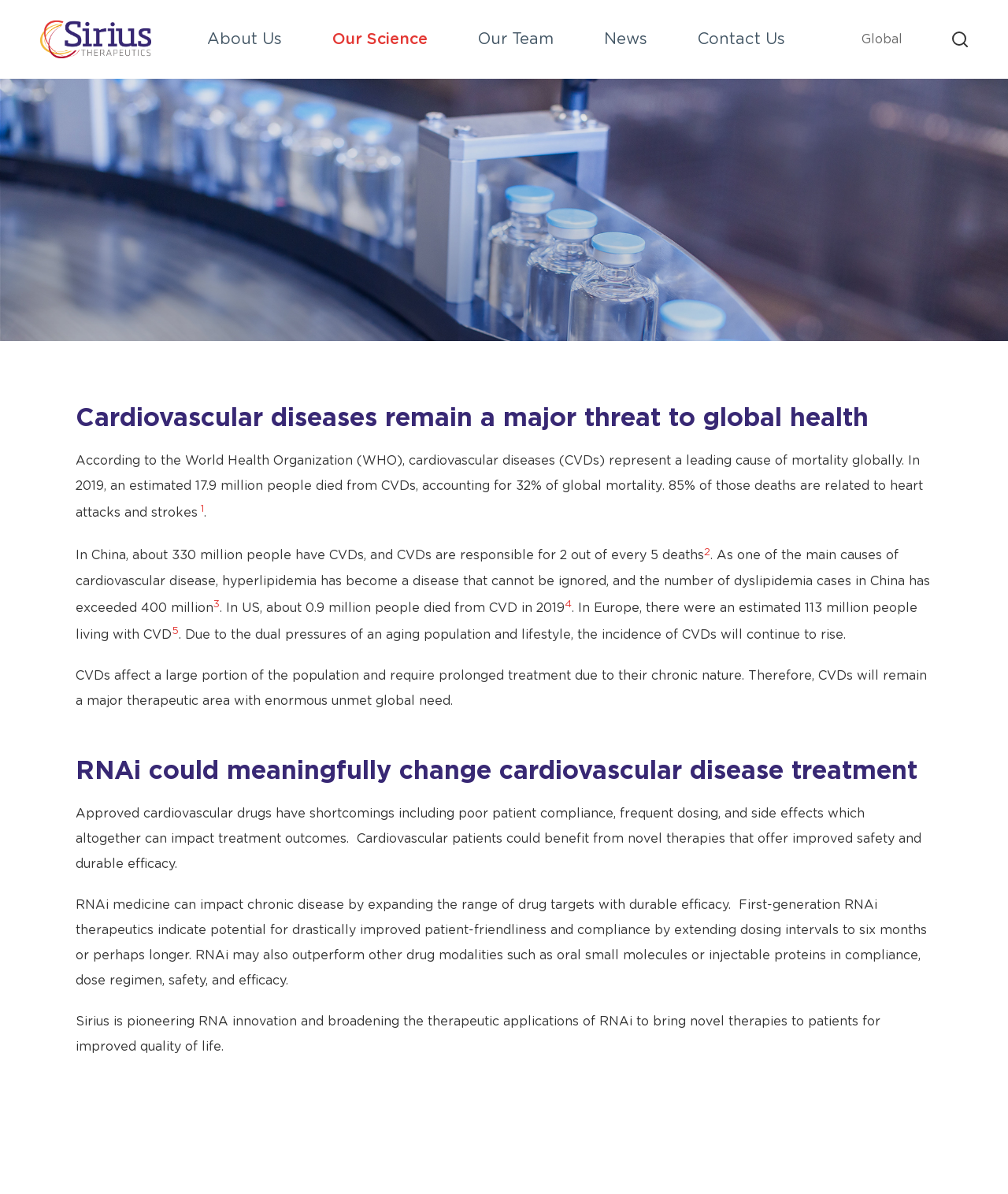What is the leading cause of mortality globally?
Make sure to answer the question with a detailed and comprehensive explanation.

According to the World Health Organization (WHO), cardiovascular diseases (CVDs) represent a leading cause of mortality globally, as stated in the text 'According to the World Health Organization (WHO), cardiovascular diseases (CVDs) represent a leading cause of mortality globally. In 2019, an estimated 17.9 million people died from CVDs, accounting for 32% of global mortality'.